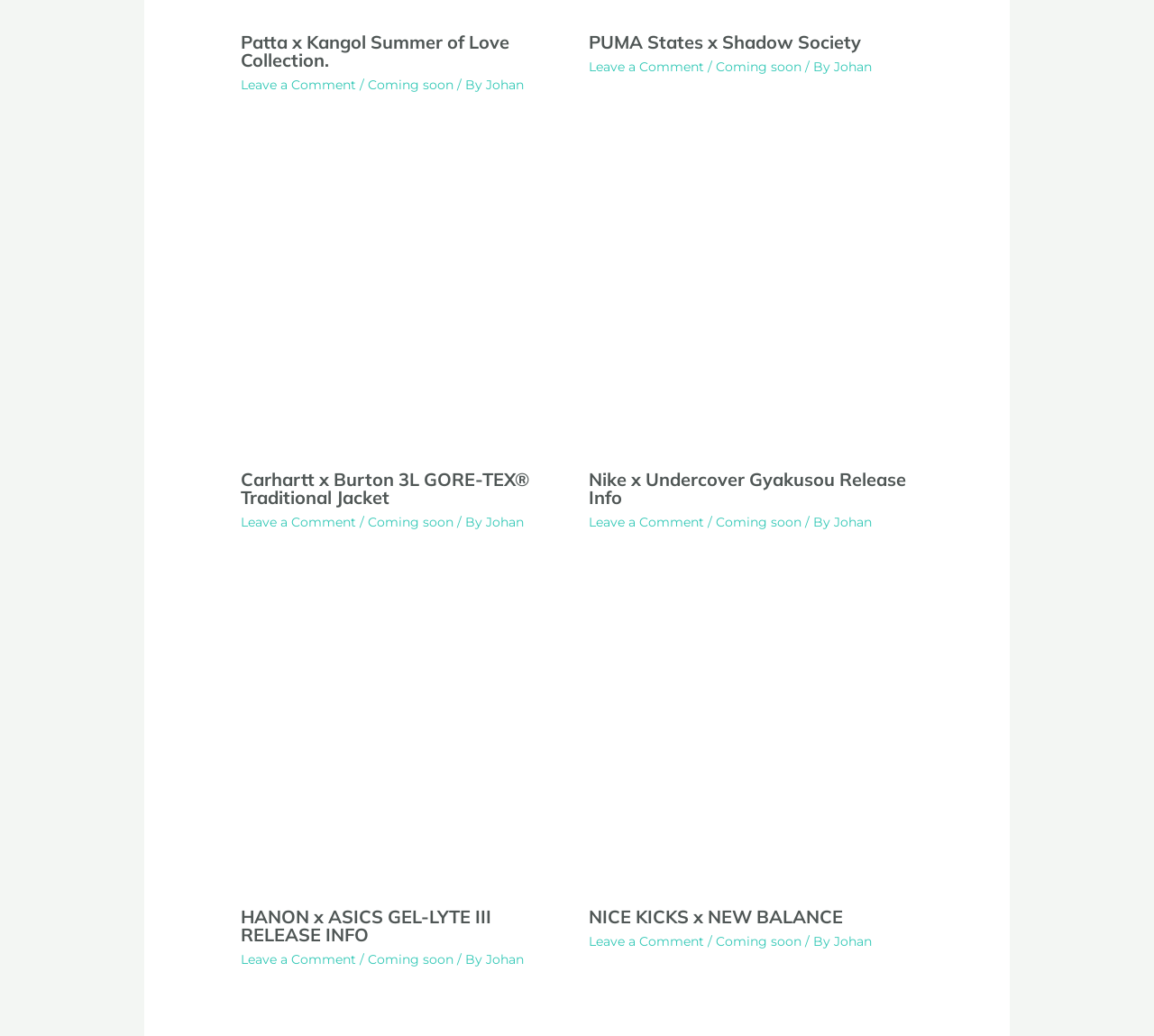Find the bounding box of the UI element described as follows: "Leave a Comment".

[0.208, 0.074, 0.308, 0.09]